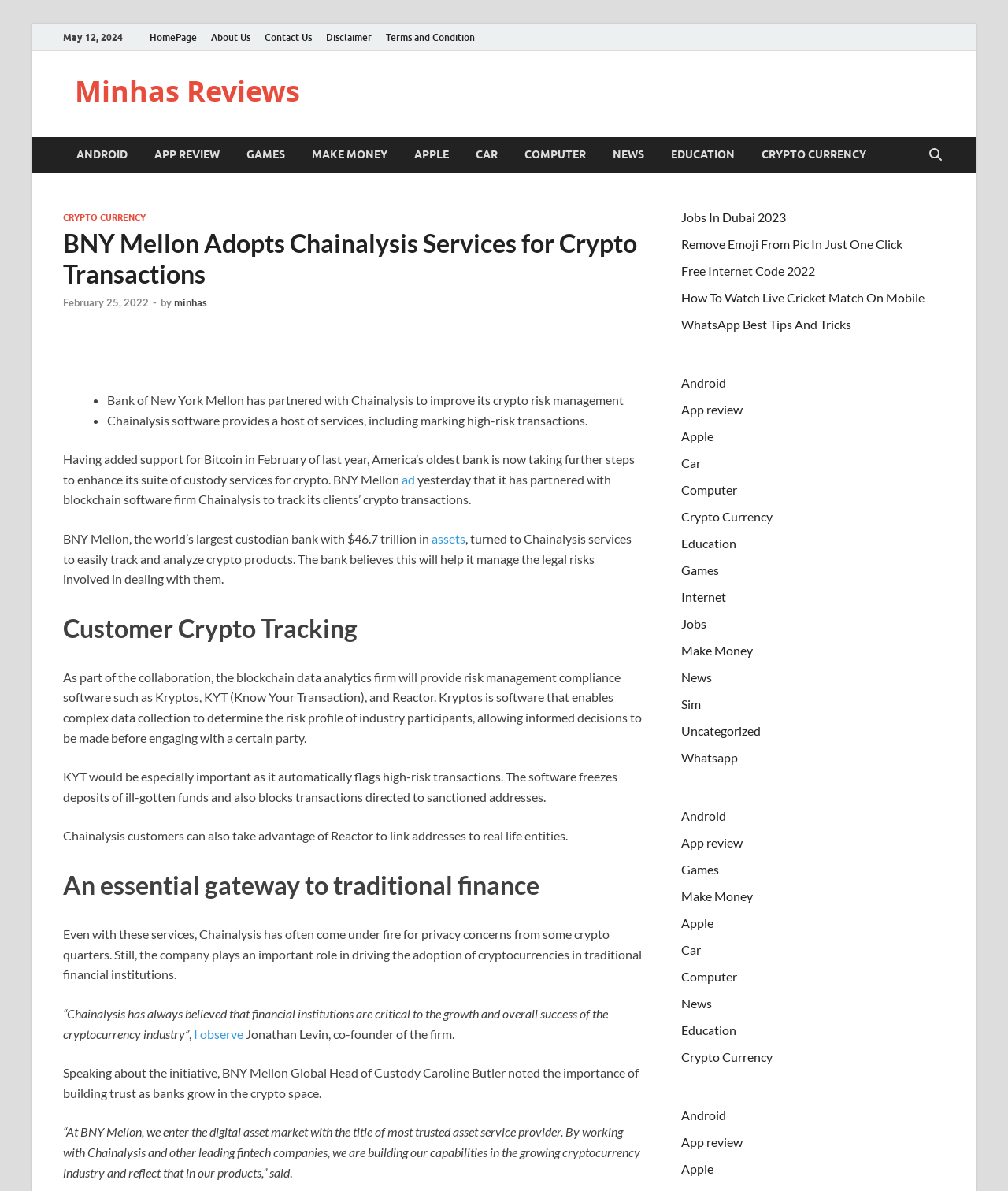Who is the co-founder of Chainalysis?
Provide a detailed answer to the question using information from the image.

I found the co-founder of Chainalysis by reading the article, which quotes Jonathan Levin, the co-founder of Chainalysis, saying that 'Chainalysis has always believed that financial institutions are critical to the growth and overall success of the cryptocurrency industry'.